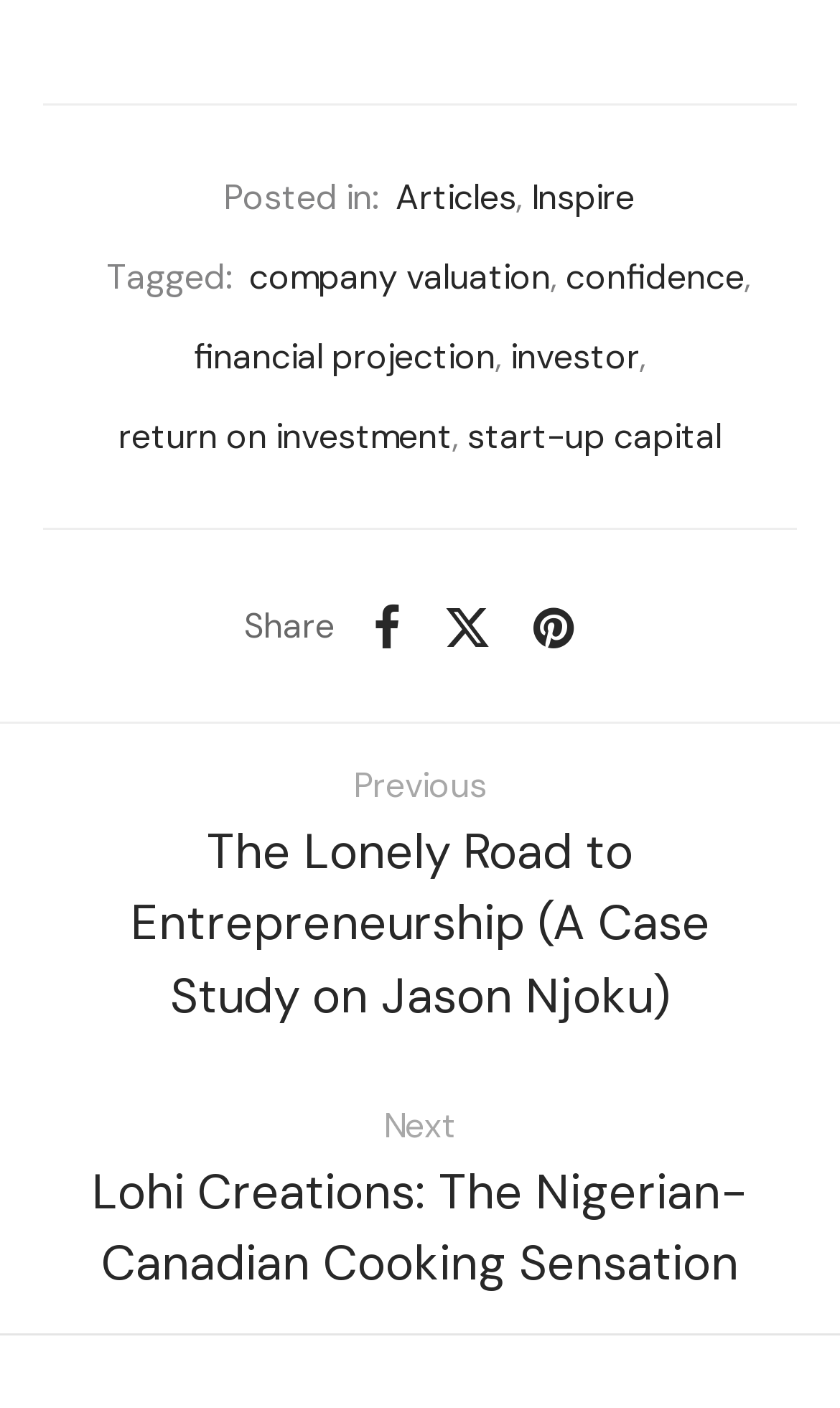Please find the bounding box coordinates of the section that needs to be clicked to achieve this instruction: "Click on 'Next Lohi Creations: The Nigerian-Canadian Cooking Sensation'".

[0.0, 0.756, 1.0, 0.947]